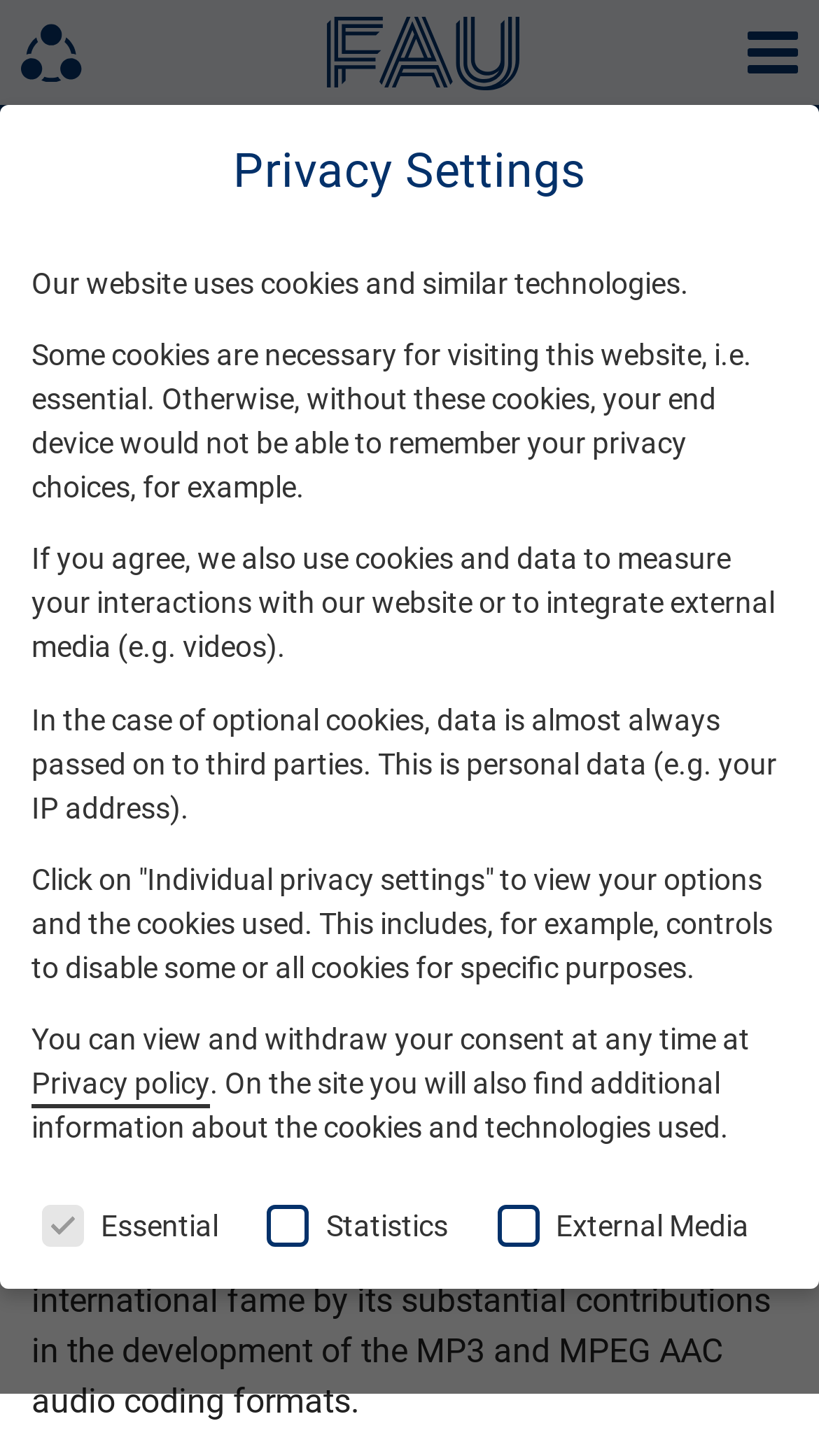Please identify the coordinates of the bounding box for the clickable region that will accomplish this instruction: "Click on Today button".

None